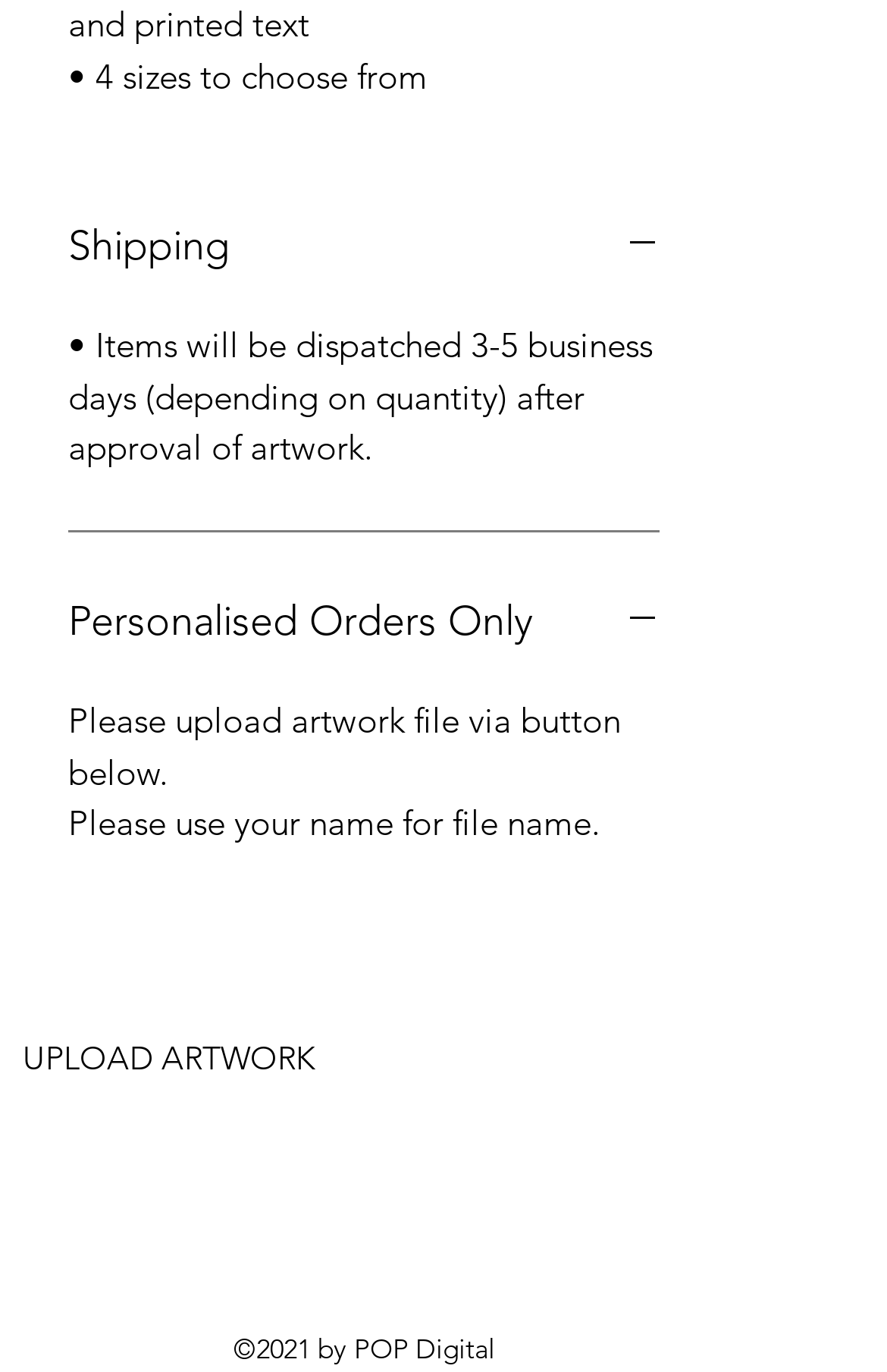Provide a short, one-word or phrase answer to the question below:
What is the purpose of the UPLOAD ARTWORK button?

Upload artwork file